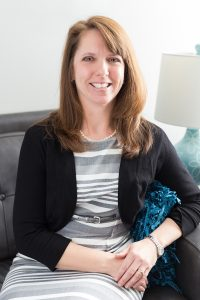Respond to the following query with just one word or a short phrase: 
Where is Dr. Carrie Holl based?

Virginia and Washington, D.C.